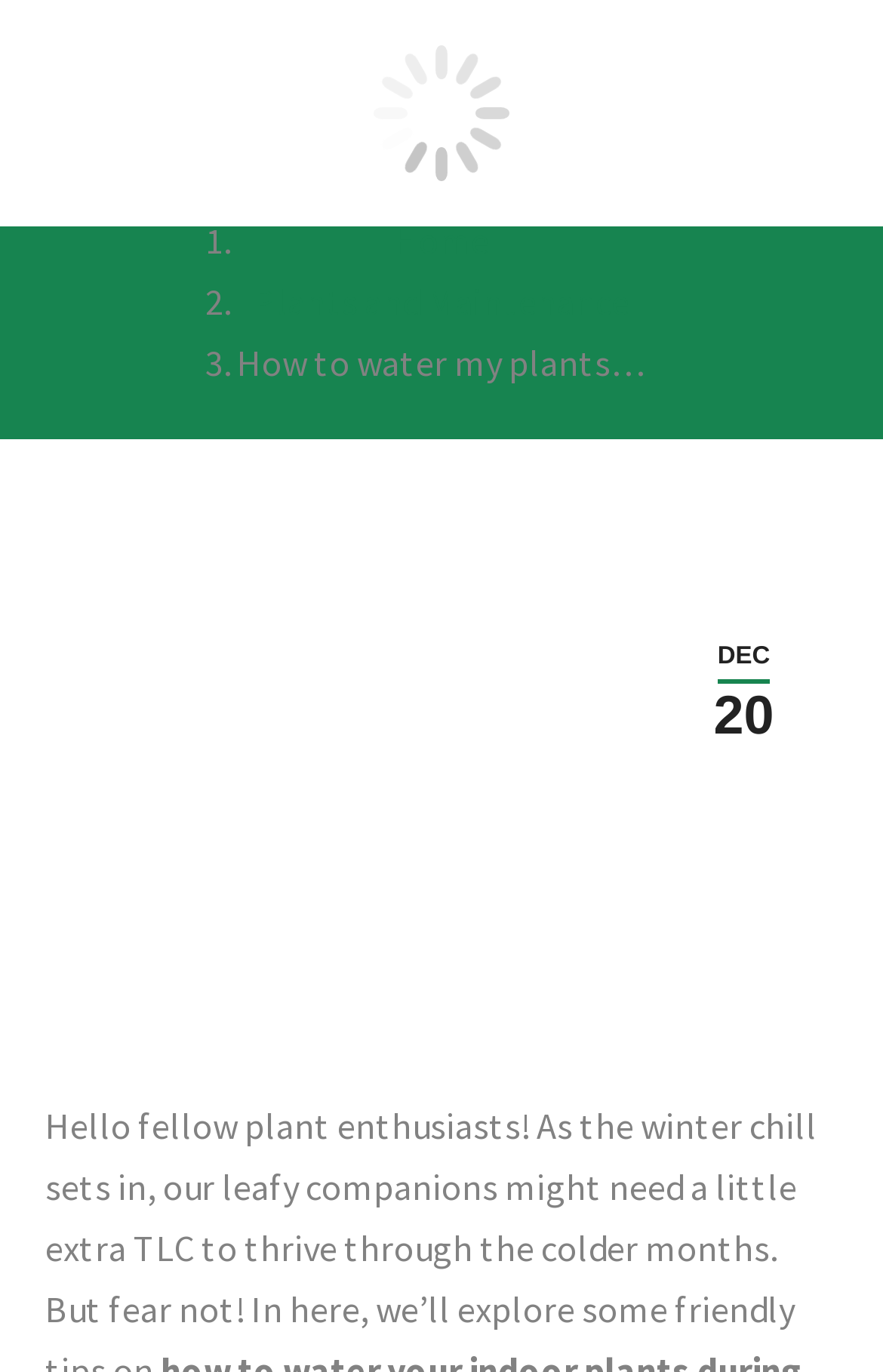Provide a short, one-word or phrase answer to the question below:
How many navigation items are there?

3